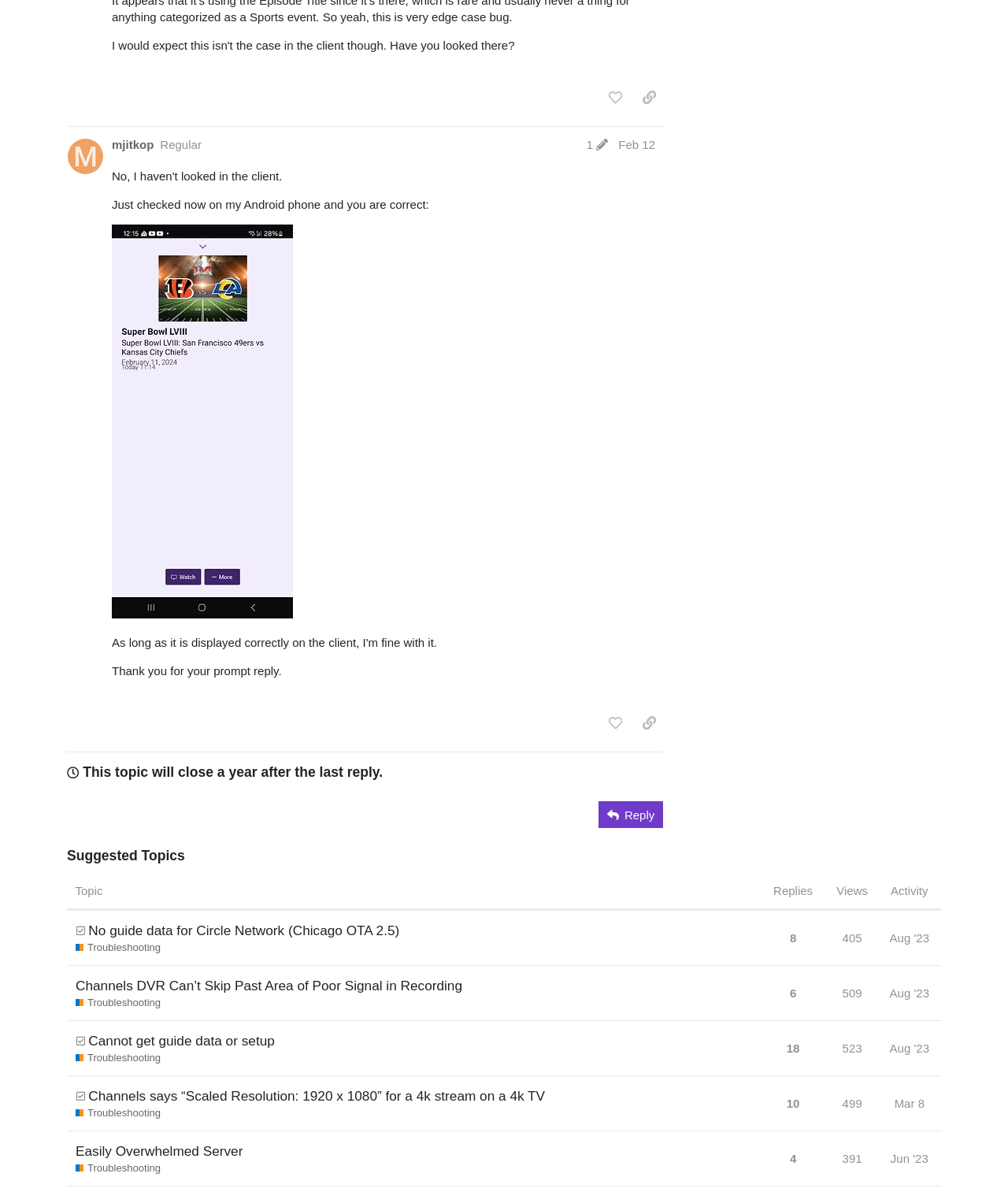Highlight the bounding box coordinates of the element you need to click to perform the following instruction: "Share a link to this post."

[0.63, 0.071, 0.659, 0.093]